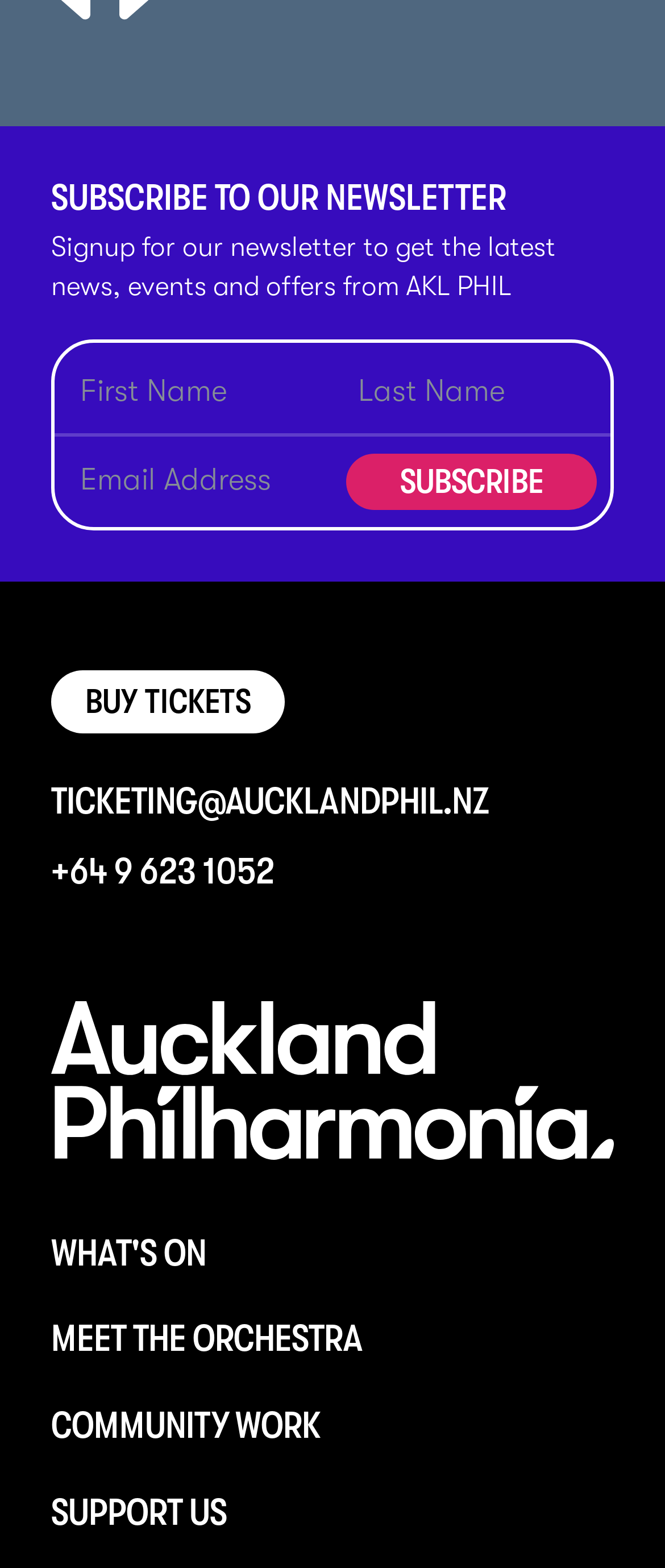What are the three text boxes for?
Examine the webpage screenshot and provide an in-depth answer to the question.

The three text boxes are required fields, and based on their position in the newsletter form, it is likely that they are for entering the user's name and email address.